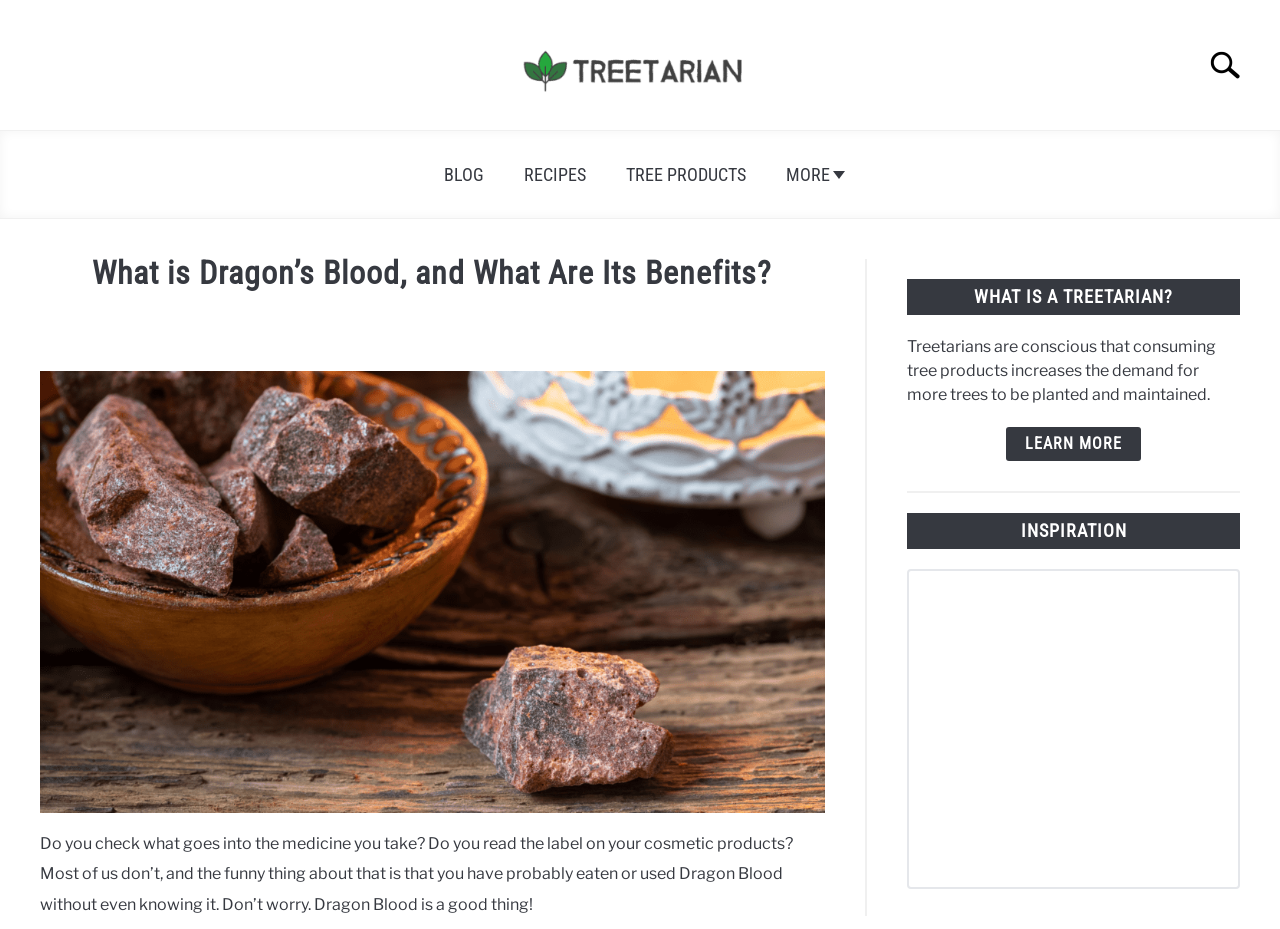Identify the bounding box coordinates of the region that should be clicked to execute the following instruction: "Download the App".

None